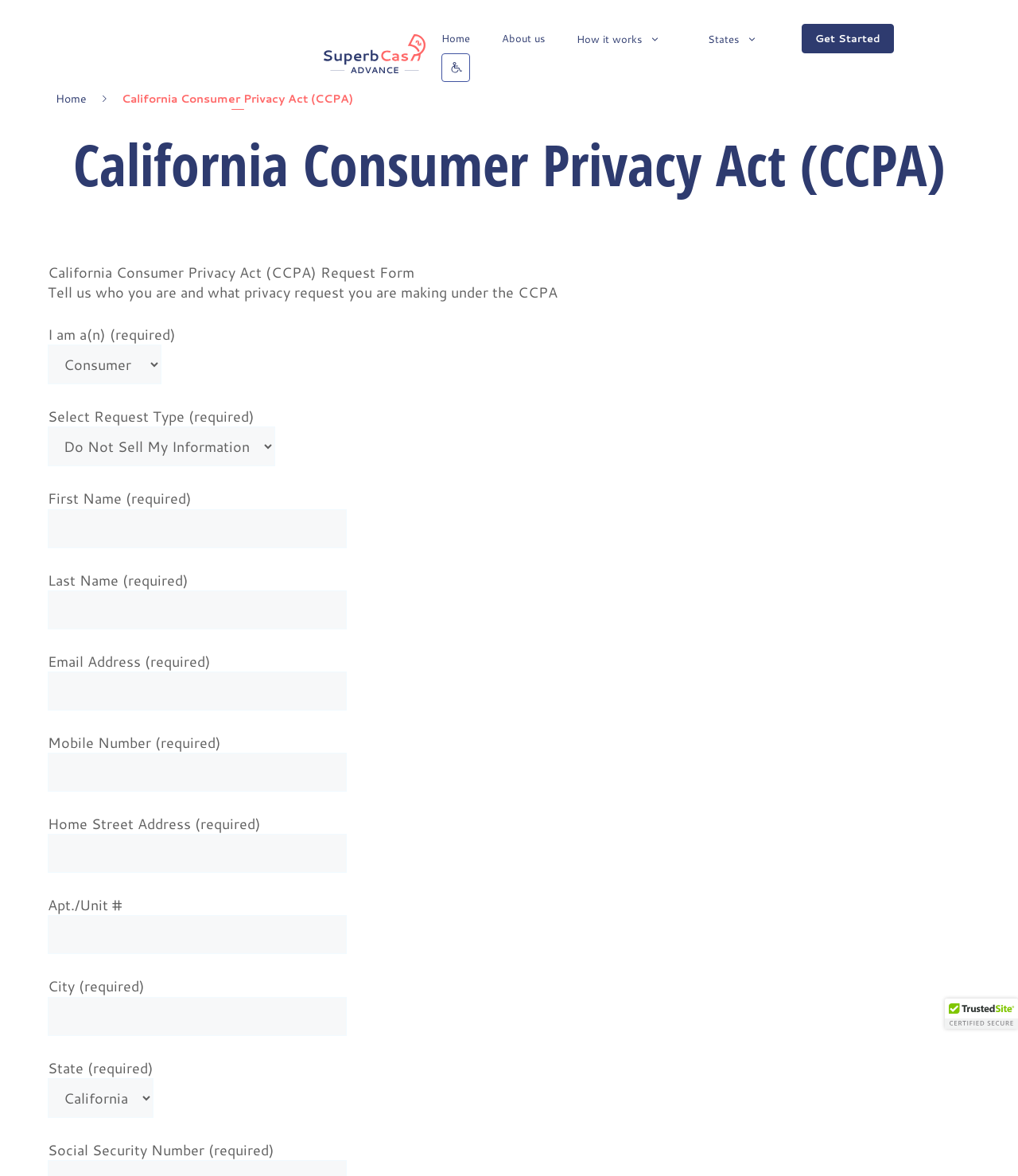Please specify the bounding box coordinates of the element that should be clicked to execute the given instruction: 'Click on the 'Home' link'. Ensure the coordinates are four float numbers between 0 and 1, expressed as [left, top, right, bottom].

[0.055, 0.077, 0.085, 0.091]